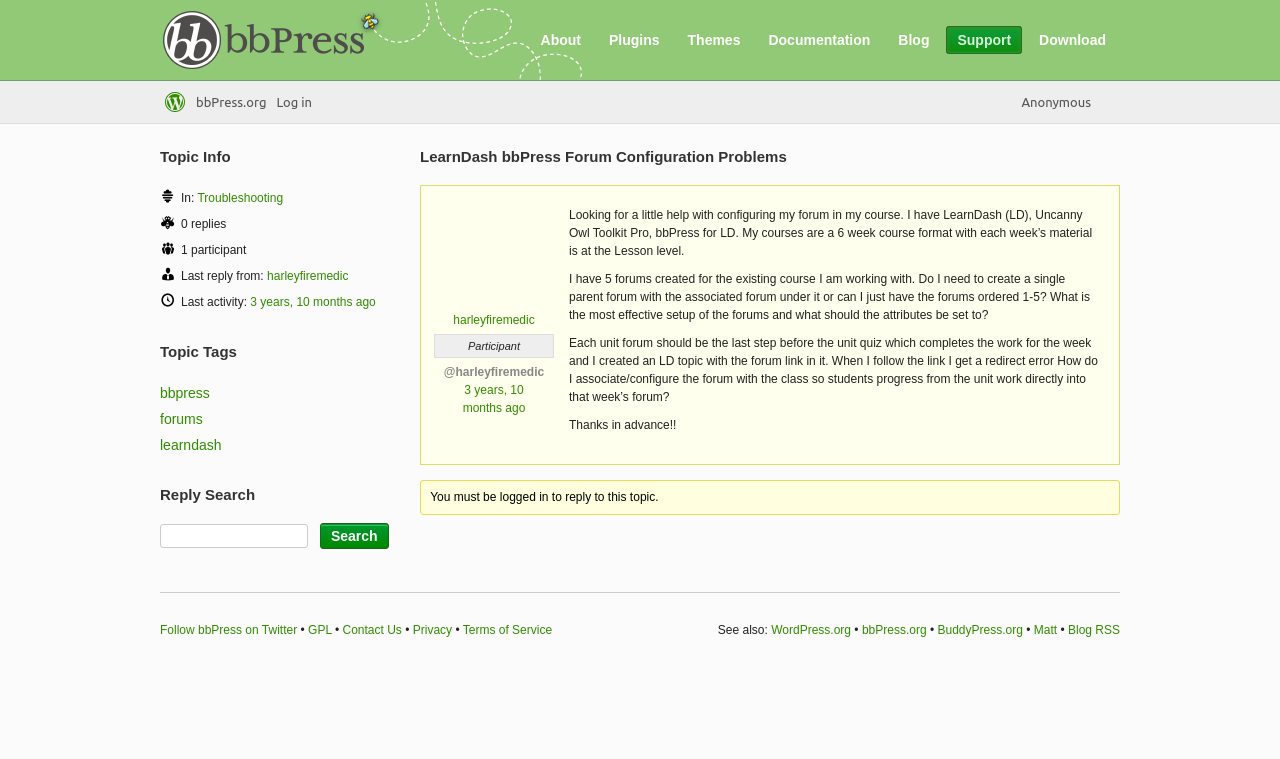Pinpoint the bounding box coordinates of the clickable area needed to execute the instruction: "View the 'Troubleshooting' forum". The coordinates should be specified as four float numbers between 0 and 1, i.e., [left, top, right, bottom].

[0.154, 0.252, 0.221, 0.27]